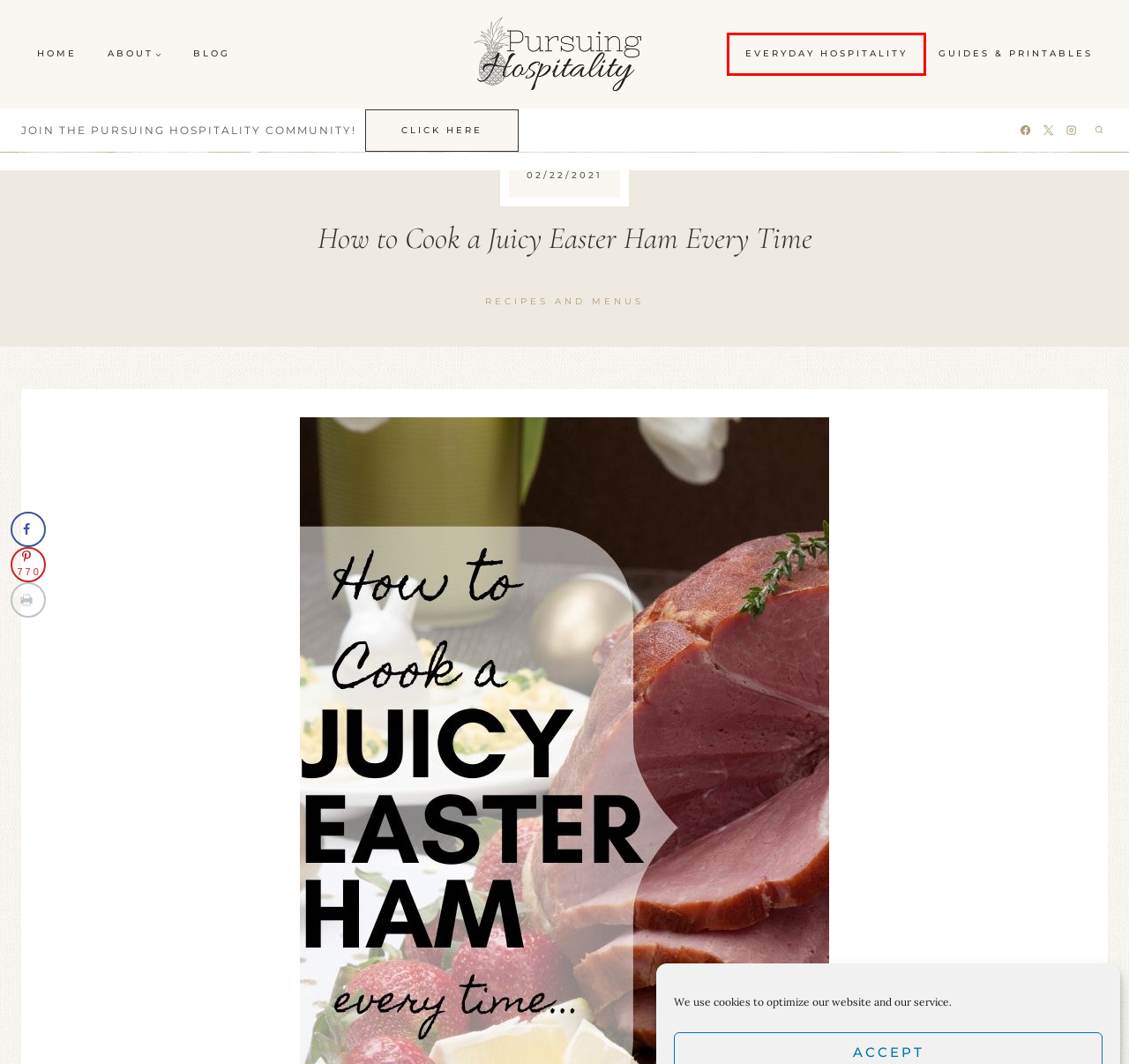Examine the screenshot of a webpage with a red bounding box around a UI element. Your task is to identify the webpage description that best corresponds to the new webpage after clicking the specified element. The given options are:
A. Blog Custom -
B. Recipes and Menus -
C. How To Dehydrate Green Onions and Scallions -
D. About Pursuing Hospitality -
E. Everyday Hospitality -
F. Hospitality Guides and Printables-
G. Home -
H. Easy Thanksgiving Charcuterie Board -

E